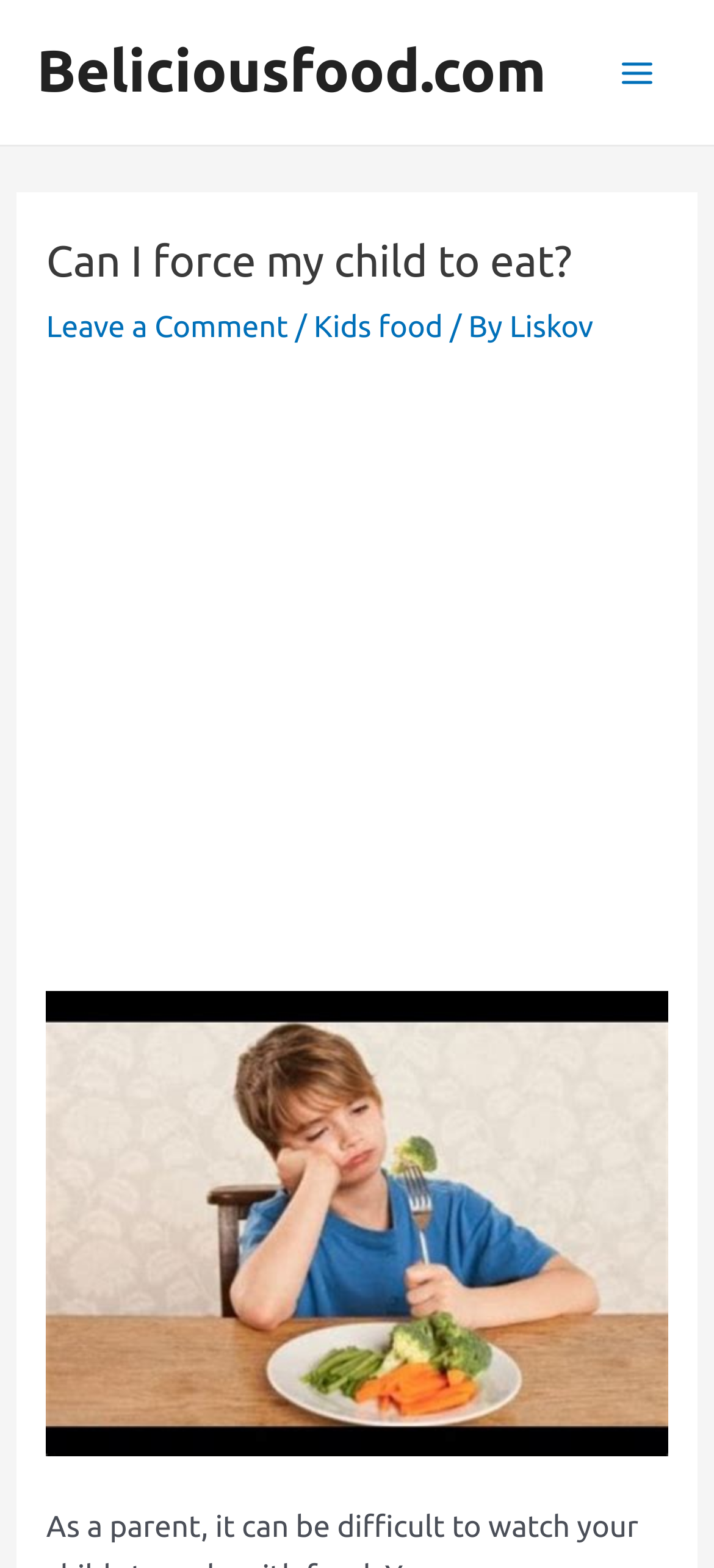Give a short answer using one word or phrase for the question:
What is the topic of the image present in the webpage?

Forcing child to eat